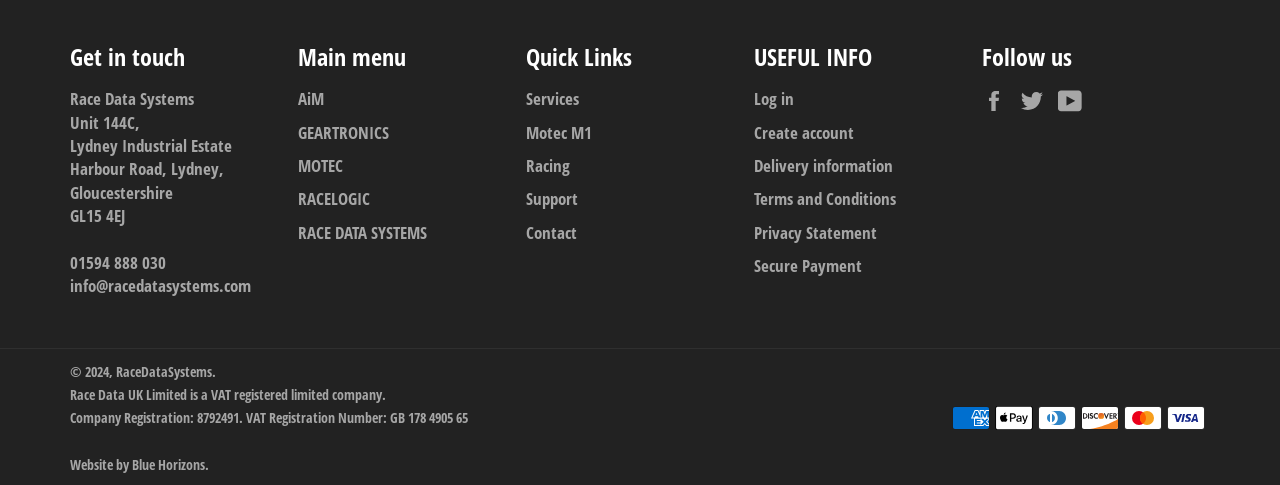Please provide the bounding box coordinates for the element that needs to be clicked to perform the following instruction: "Log in to your account". The coordinates should be given as four float numbers between 0 and 1, i.e., [left, top, right, bottom].

[0.589, 0.18, 0.62, 0.227]